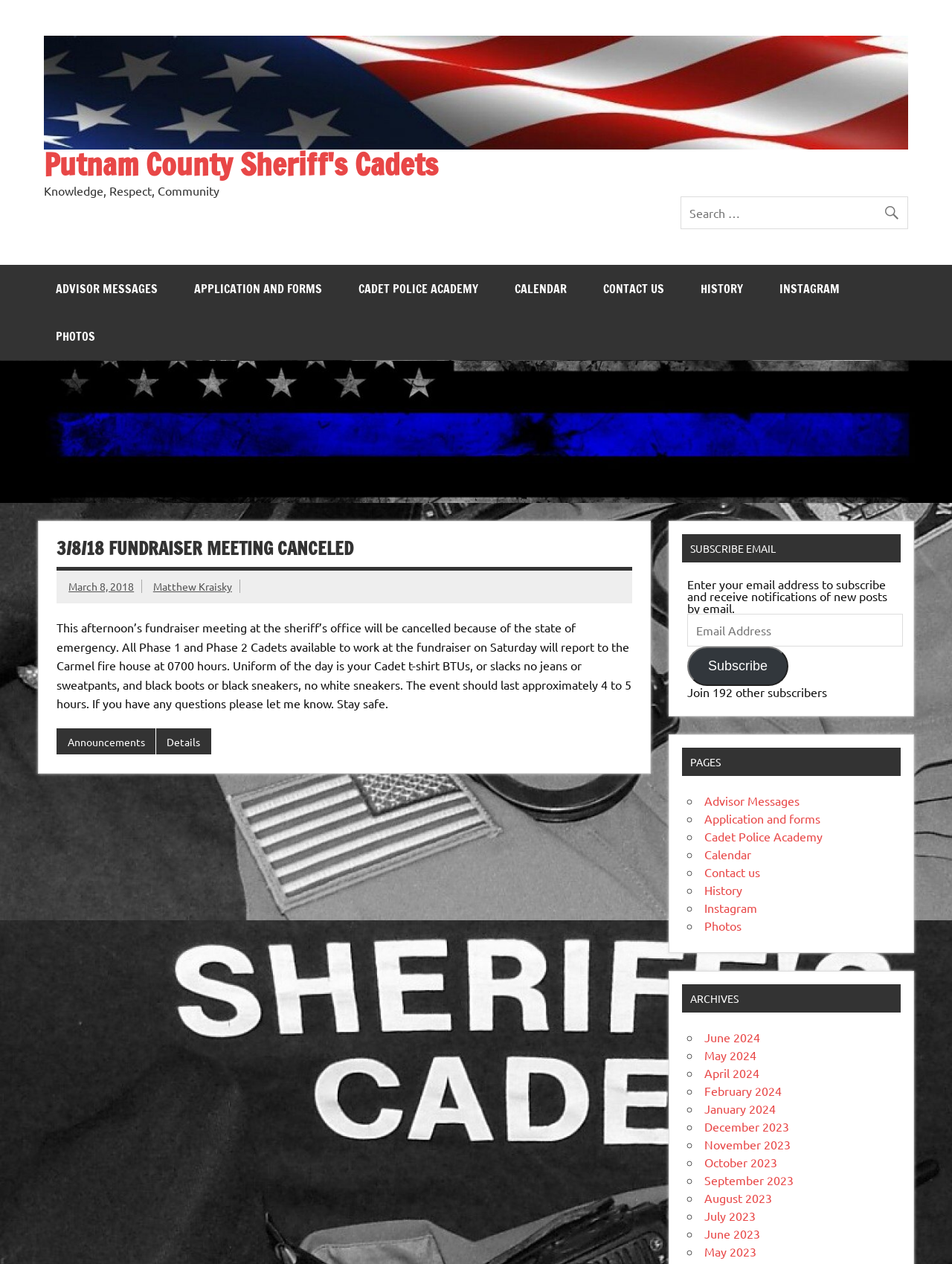Find the bounding box coordinates of the area that needs to be clicked in order to achieve the following instruction: "Subscribe to email notifications". The coordinates should be specified as four float numbers between 0 and 1, i.e., [left, top, right, bottom].

[0.722, 0.512, 0.828, 0.543]